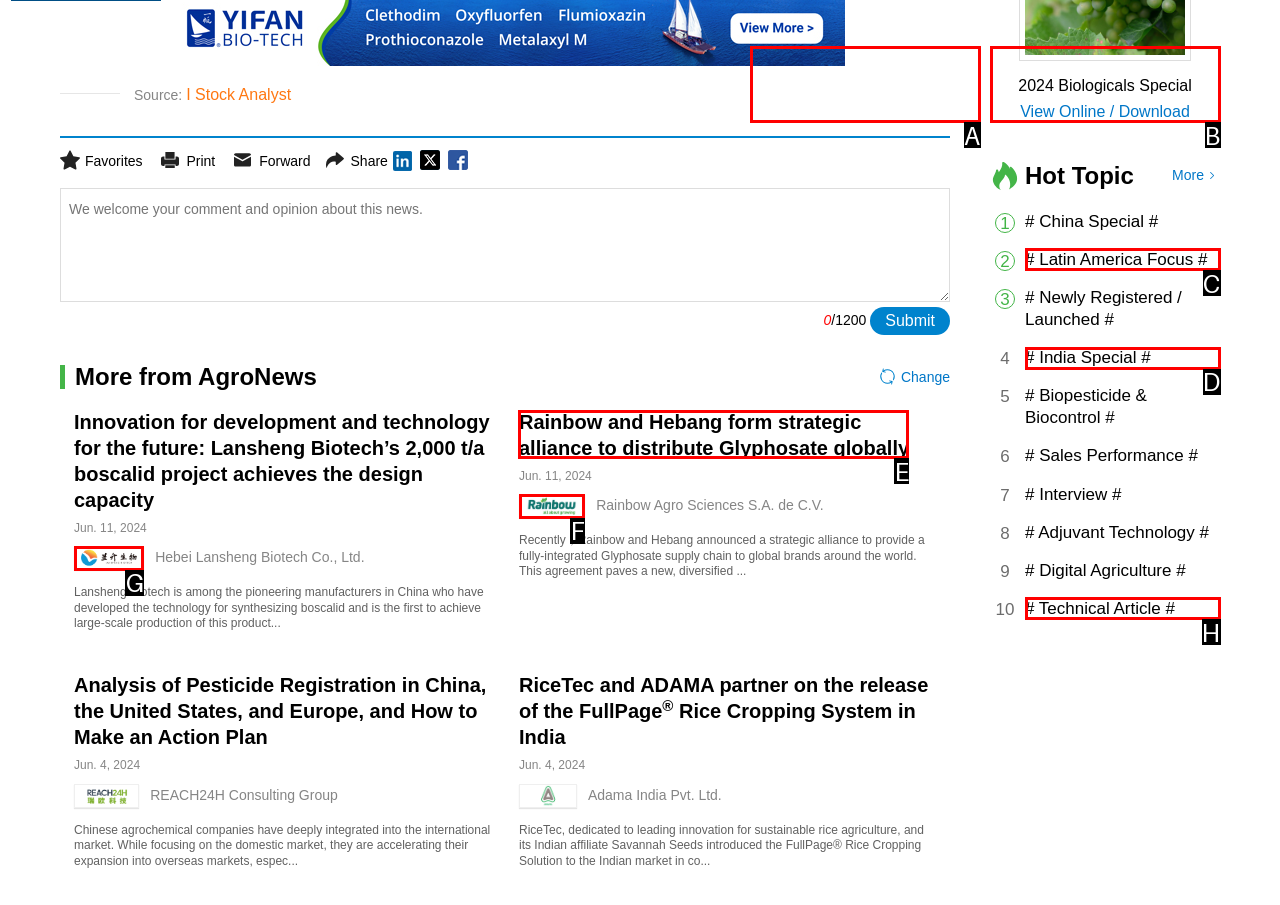Choose the letter of the option that needs to be clicked to perform the task: Read the article about Rainbow and Hebang’s strategic alliance. Answer with the letter.

E